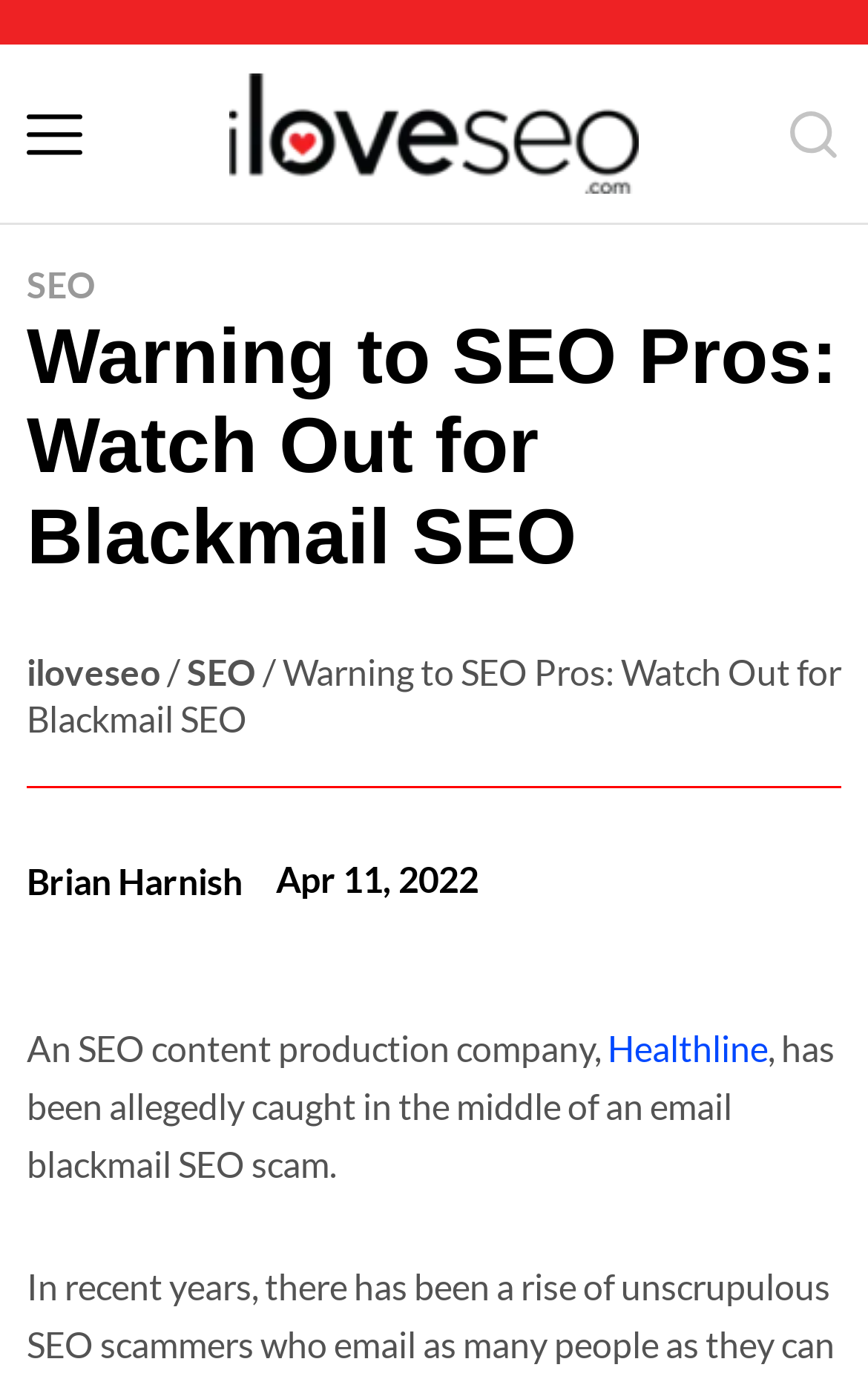Please identify the bounding box coordinates of the region to click in order to complete the task: "Visit iloveseo.com". The coordinates must be four float numbers between 0 and 1, specified as [left, top, right, bottom].

[0.264, 0.053, 0.736, 0.14]